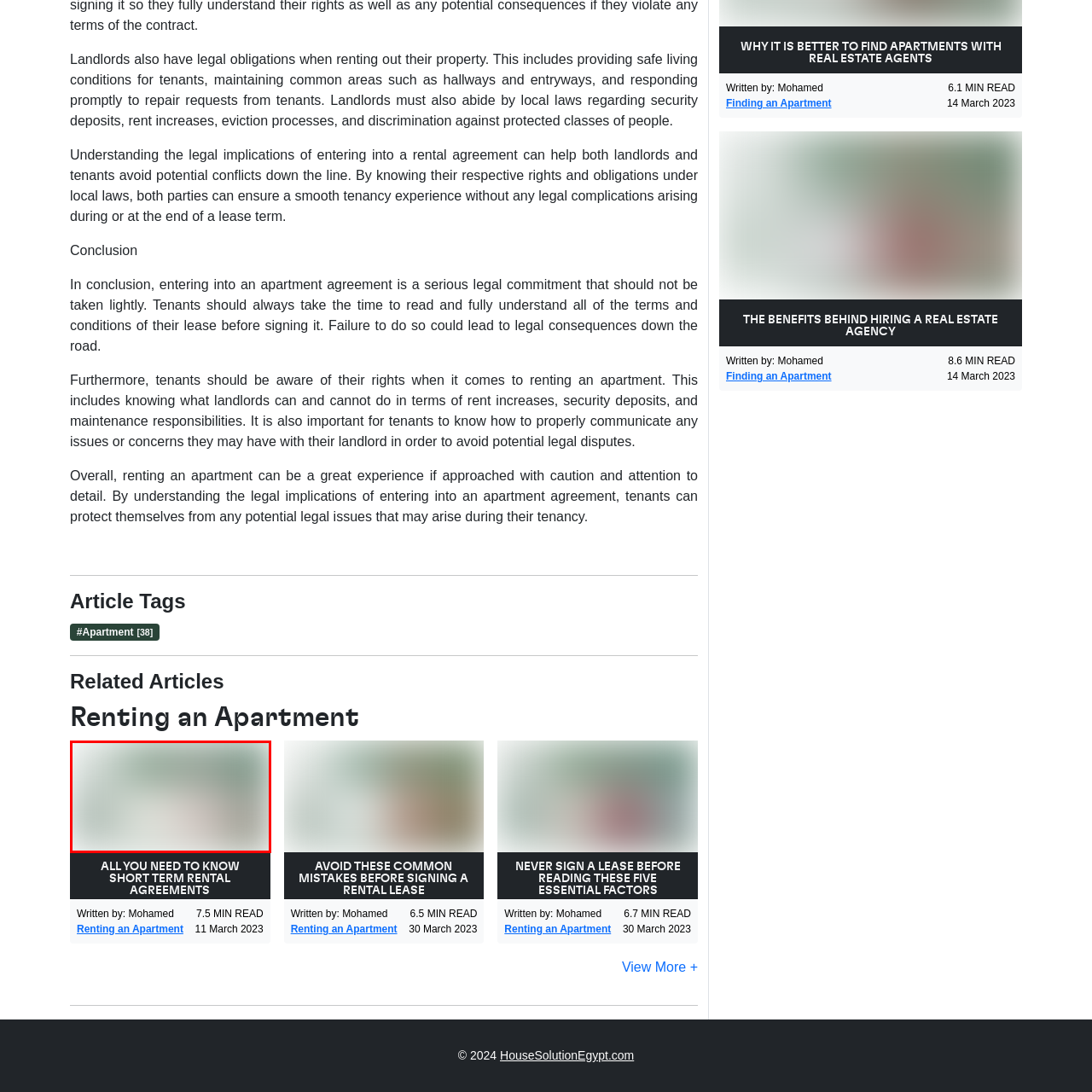Write a comprehensive caption detailing the image within the red boundary.

The image features a visual representation intended to complement the article titled "ALL YOU NEED TO KNOW SHORT TERM RENTAL AGREEMENTS." This article likely discusses key elements of short-term rental agreements, covering essential factors that both landlords and tenants should consider. The context suggests an informative approach, aimed at guiding readers through the legalities and responsibilities associated with such agreements. The inclusion of this image aims to enhance understanding and retention of the information presented in the article.